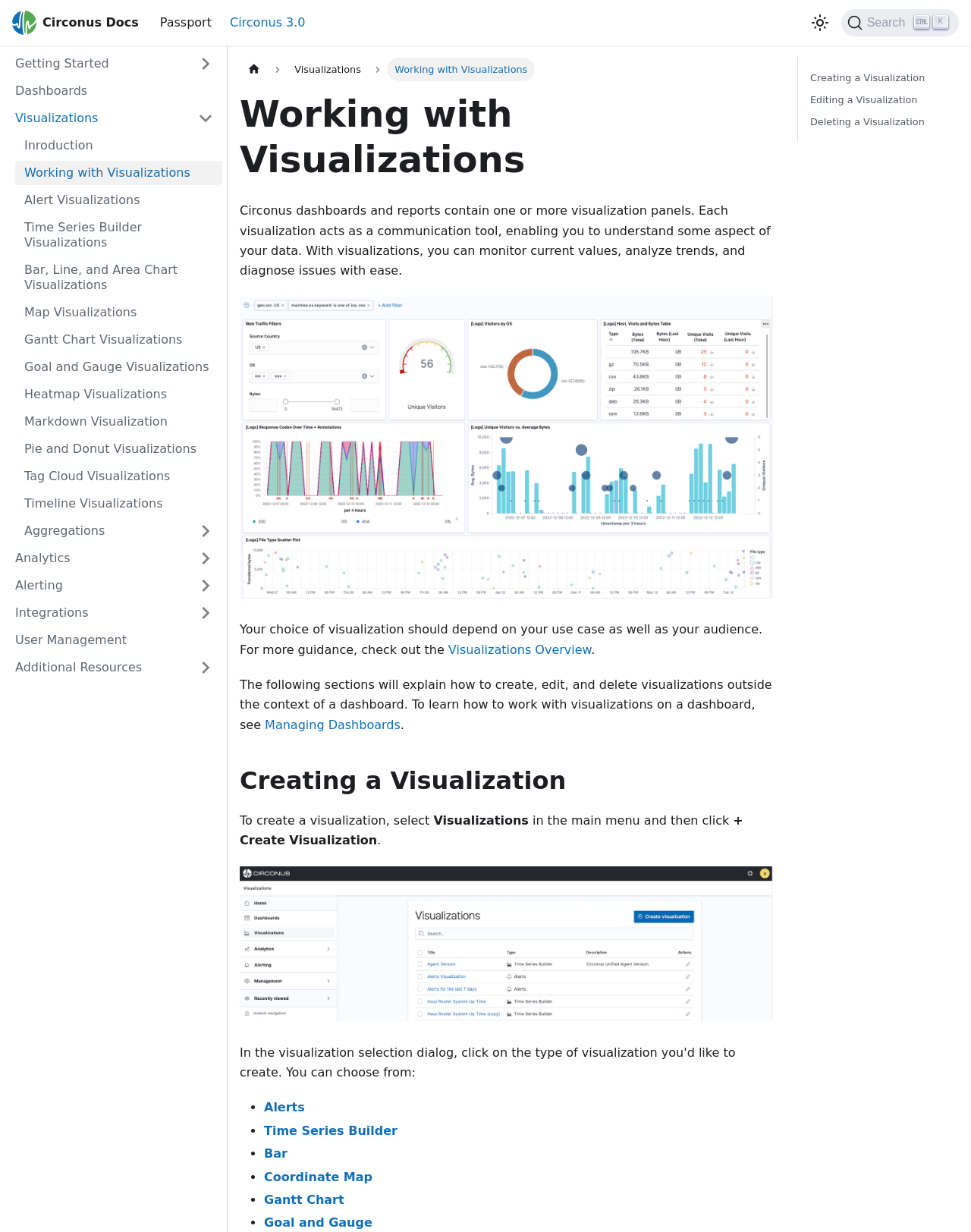Please determine the bounding box coordinates of the element's region to click in order to carry out the following instruction: "Click on the 'map' link". The coordinates should be four float numbers between 0 and 1, i.e., [left, top, right, bottom].

None